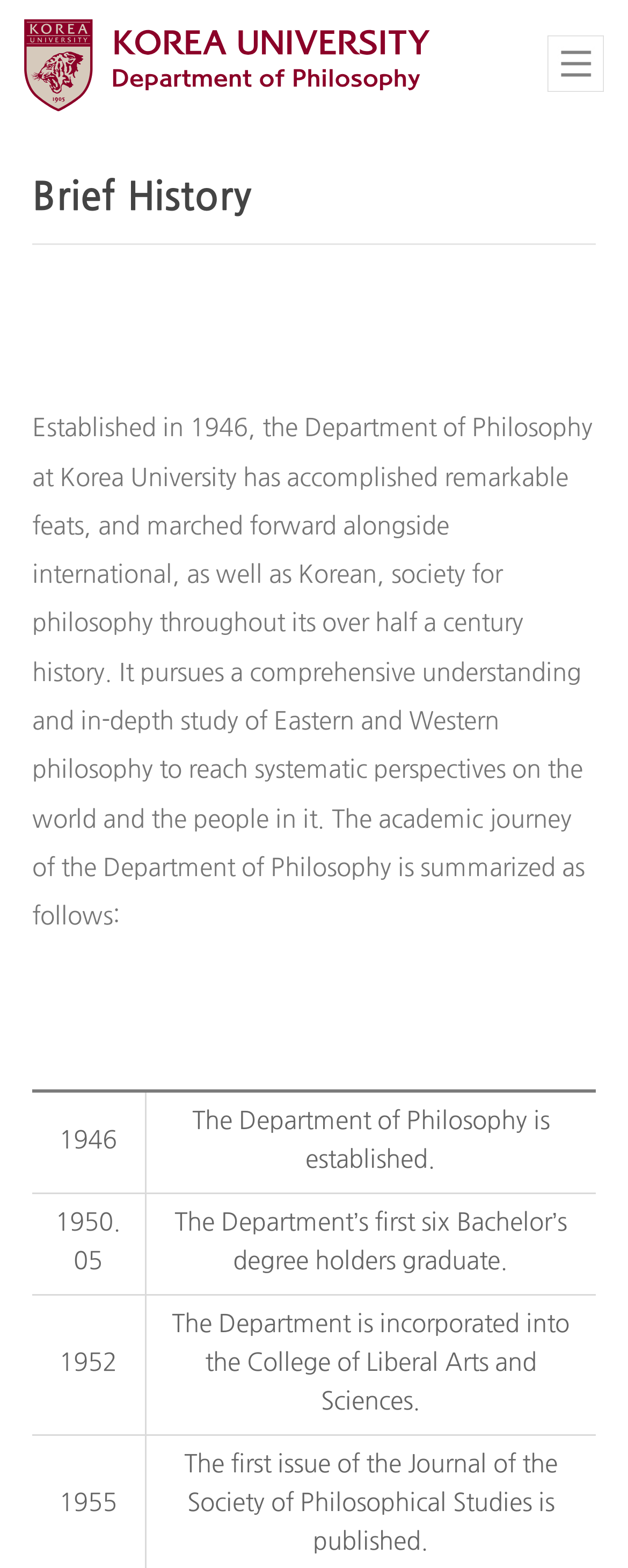What is the year the Department of Philosophy was established?
Please answer the question with a detailed and comprehensive explanation.

I found the answer by looking at the gridcell element that contains the text '1946' which is part of a table describing the brief history of the Department of Philosophy.